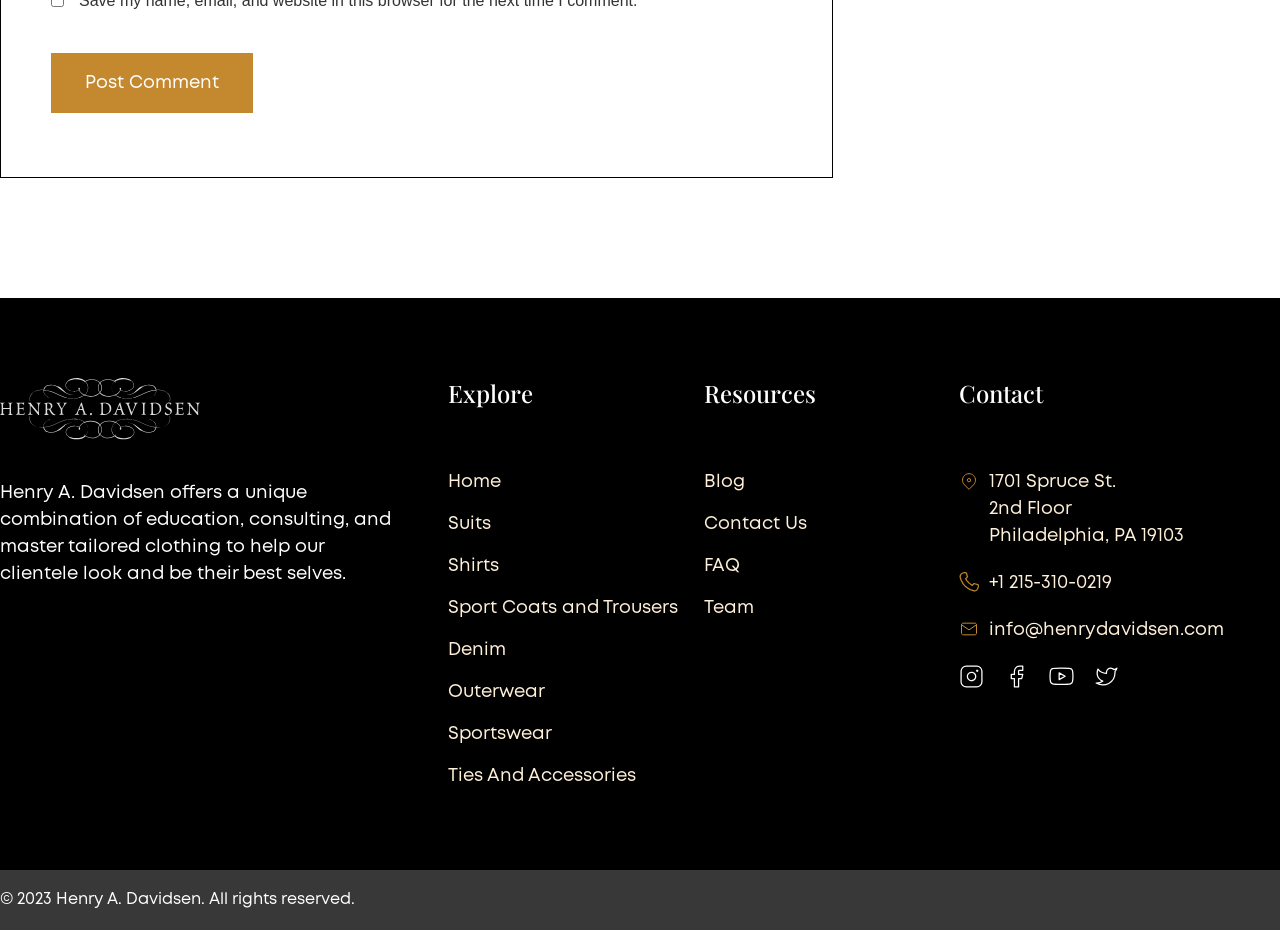Identify the coordinates of the bounding box for the element that must be clicked to accomplish the instruction: "Decrease product quantity".

None